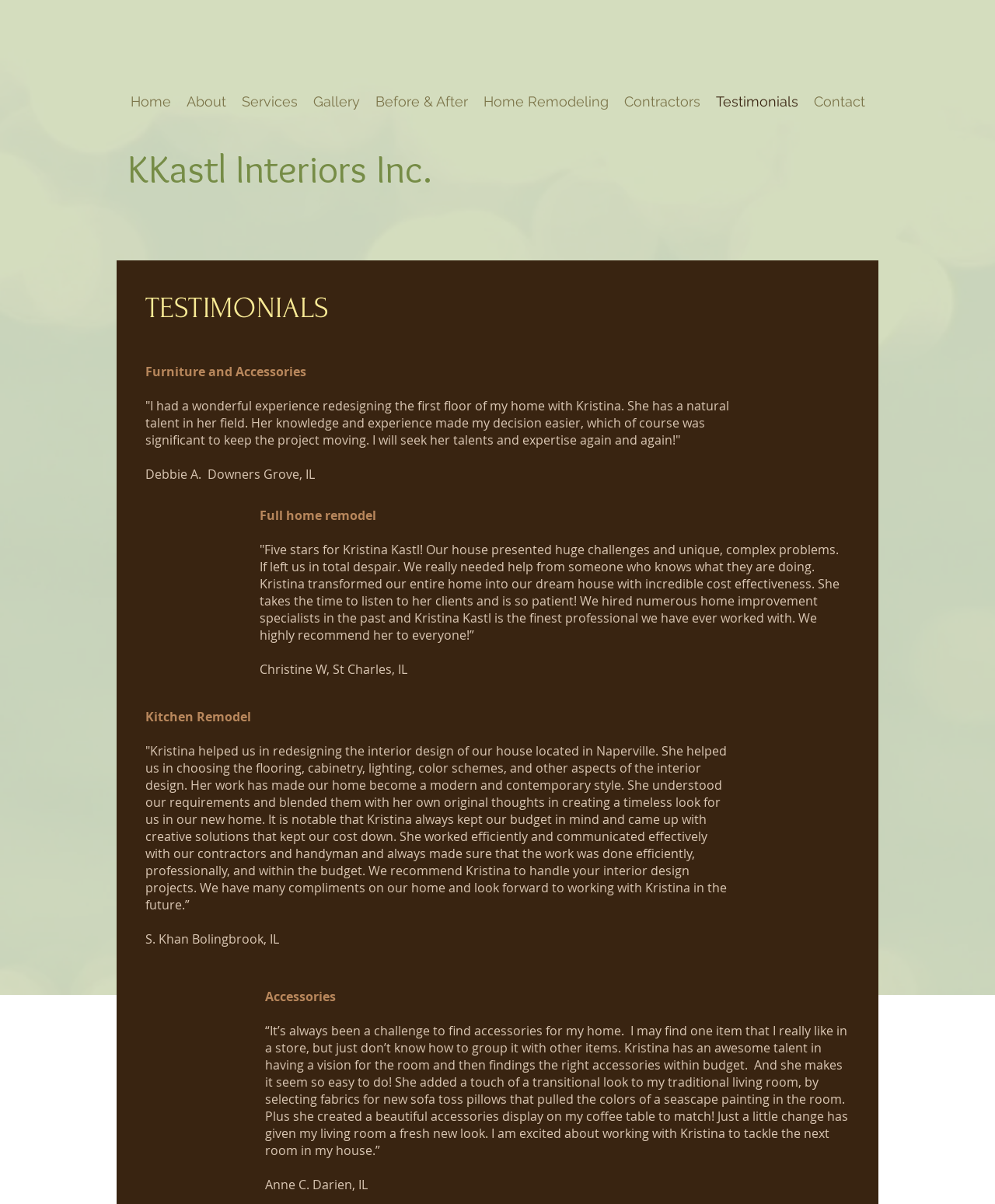Create a full and detailed caption for the entire webpage.

The webpage is about Testimonials for KKastl Interiors Inc. At the top, there is a navigation menu with 9 links: Home, About, Services, Gallery, Before & After, Home Remodeling, Contractors, Testimonials, and Contact. Below the navigation menu, there is a heading with the company name "KKastl Interiors Inc." and a link with the same text.

The main content of the page is divided into sections, each containing a testimonial from a satisfied customer. There are 4 testimonials in total, each with a heading "TESTIMONIALS" and a brief description of the project, such as "Furniture and Accessories", "Full home remodel", "Kitchen Remodel", and "Accessories". Each testimonial includes a quote from the customer, followed by their name and location.

The testimonials are arranged vertically, with the first one starting from the top left corner of the page, and the subsequent ones below it. The text is well-organized, with clear headings and concise descriptions, making it easy to read and understand. There are no images on the page, but the text is visually appealing, with a clear hierarchy of information.